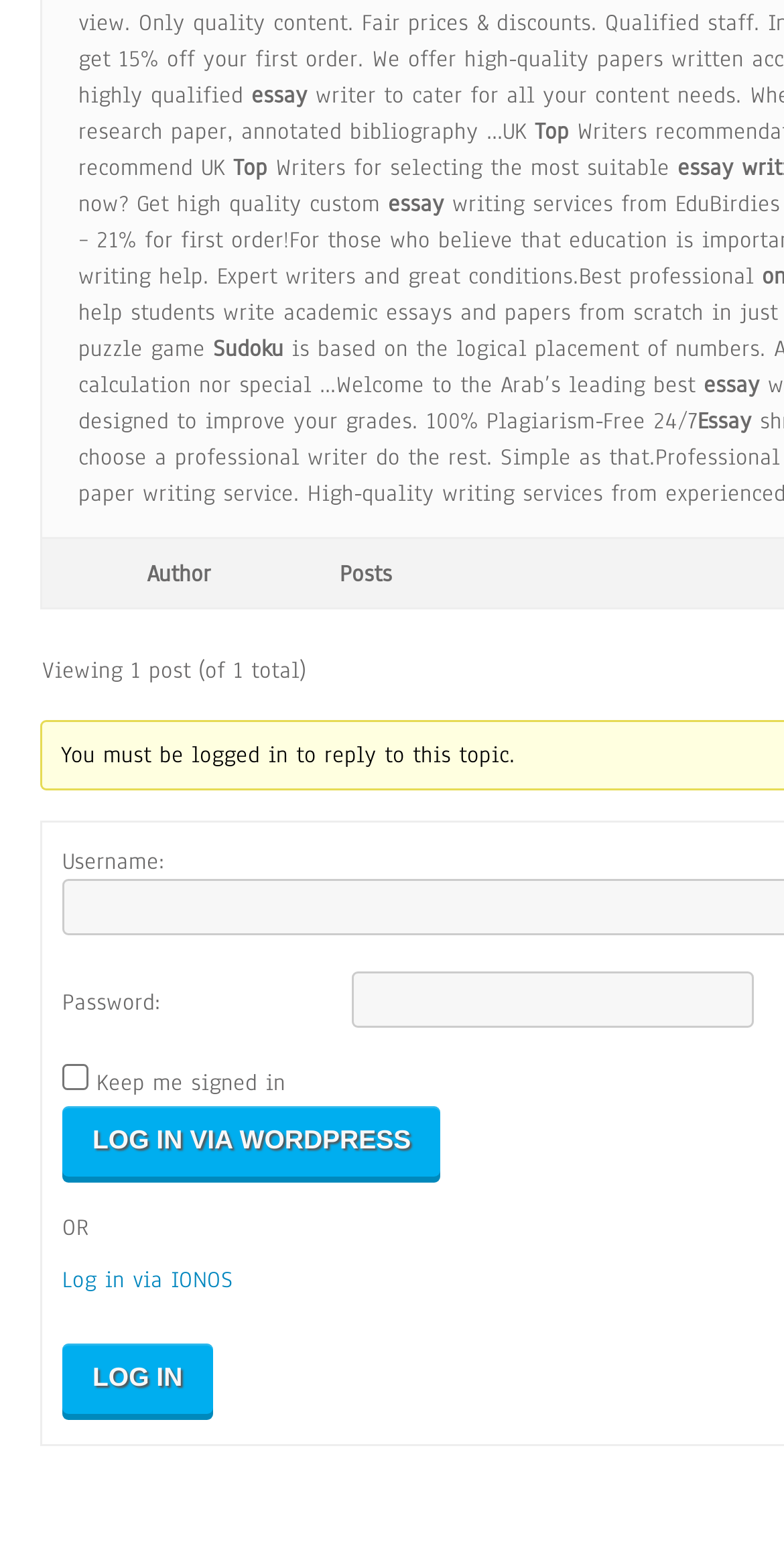Find the UI element described as: "My Designs" and predict its bounding box coordinates. Ensure the coordinates are four float numbers between 0 and 1, [left, top, right, bottom].

None